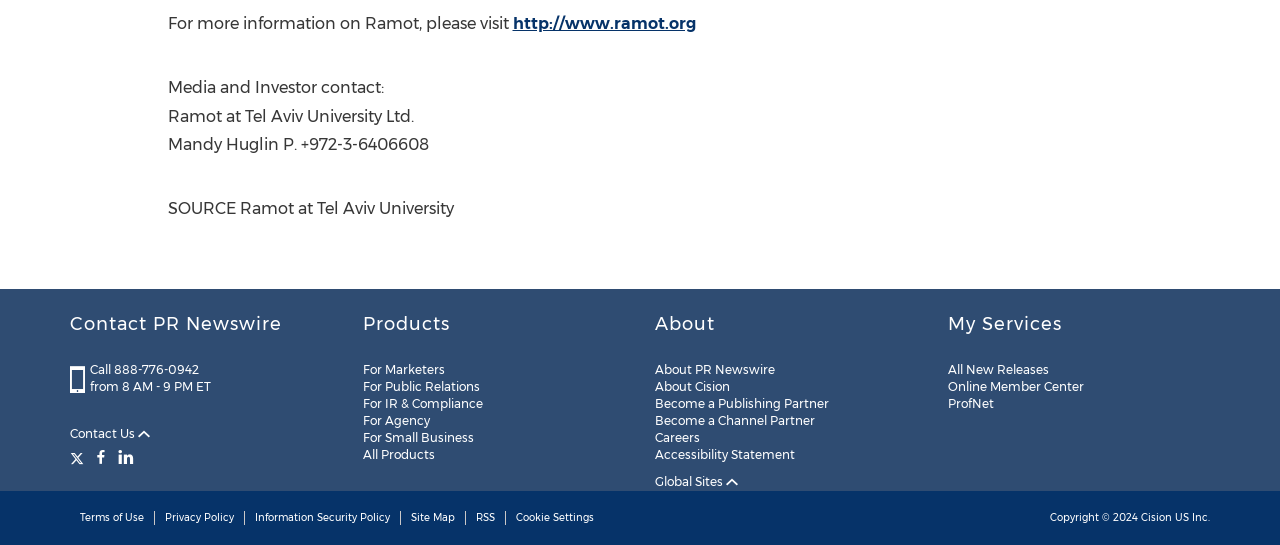Identify the bounding box coordinates of the section that should be clicked to achieve the task described: "Contact PR Newswire".

[0.055, 0.576, 0.26, 0.616]